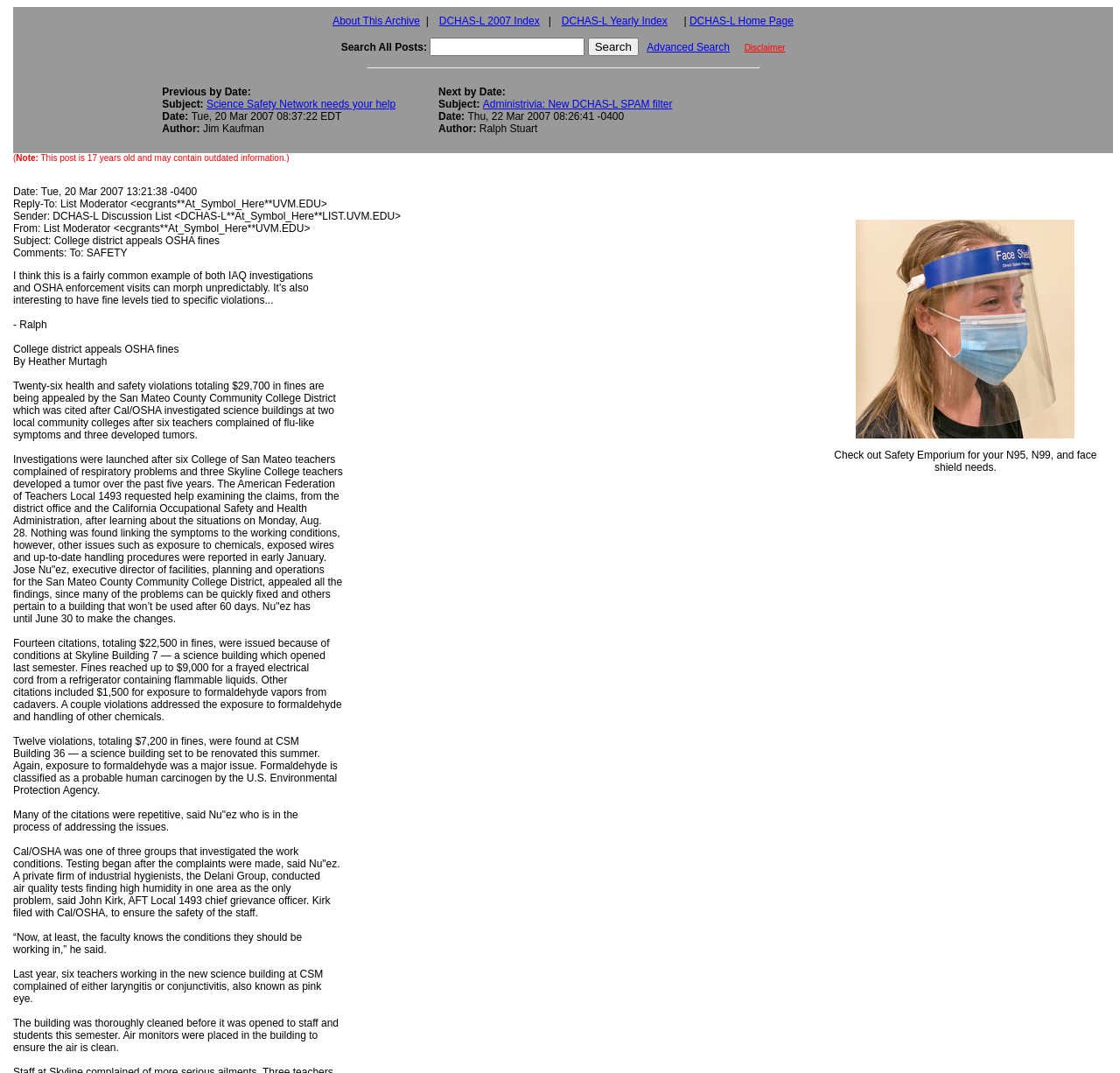Provide the bounding box coordinates, formatted as (top-left x, top-left y, bottom-right x, bottom-right y), with all values being floating point numbers between 0 and 1. Identify the bounding box of the UI element that matches the description: DCHAS-L Home Page

[0.616, 0.014, 0.708, 0.025]